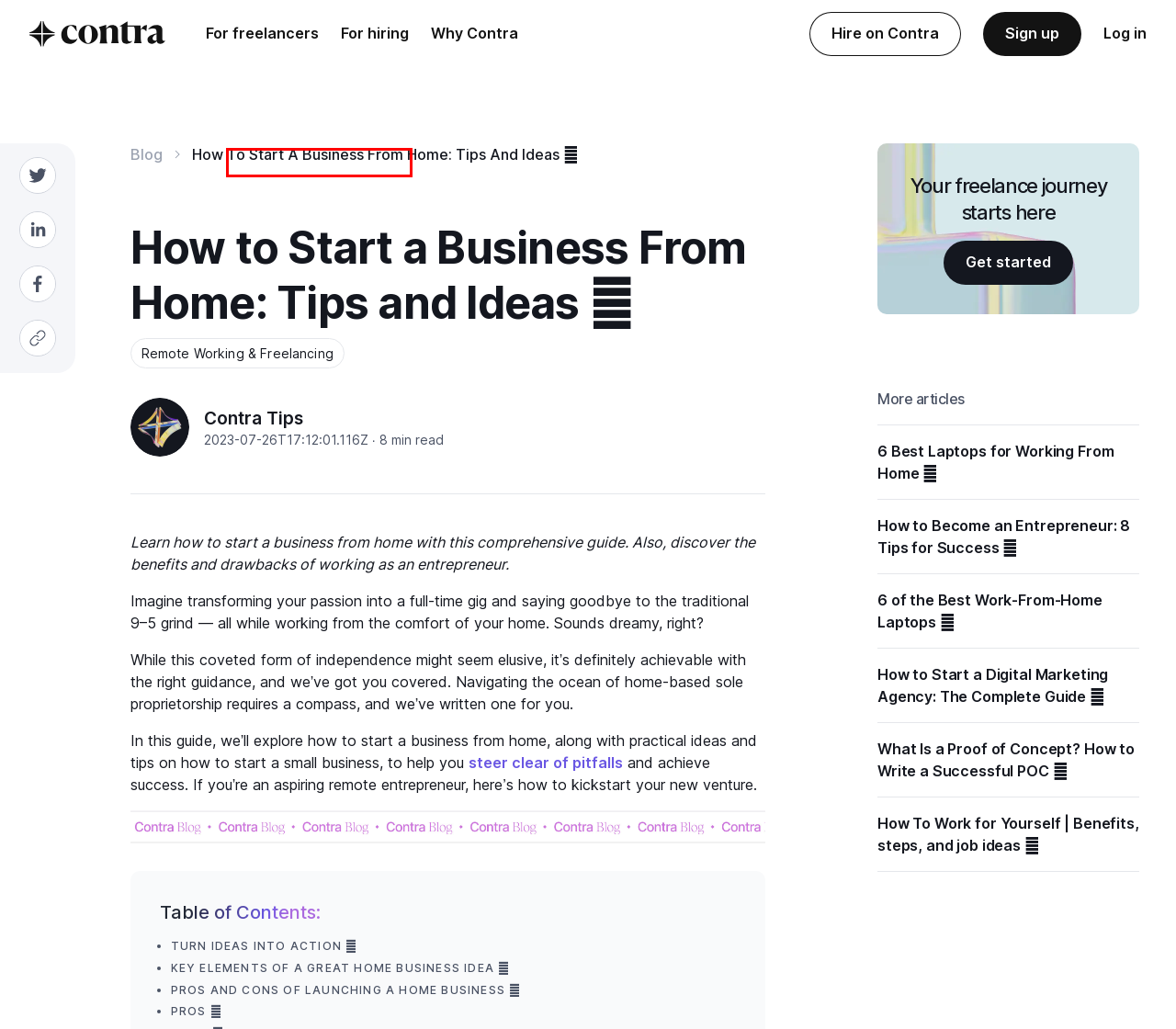Given a screenshot of a webpage with a red bounding box around a UI element, please identify the most appropriate webpage description that matches the new webpage after you click on the element. Here are the candidates:
A. Contra – Work the Way You Want
B. The Startup Blueprint: Building a Company + Common Pitfalls | Contra
C. Hire the Best Freelancers Today with Contra | Contra
D. How to Start a Digital Marketing Agency: The Complete Guide 🏗️ | Contra
E. Contra Pro Features for Freelancers  | Contra
F. What Is a Proof of Concept? How to Write a Successful POC 📄 | Contra
G. Freelancer & Professional Portfolio Templates Online
H. Contra | FAQ

G